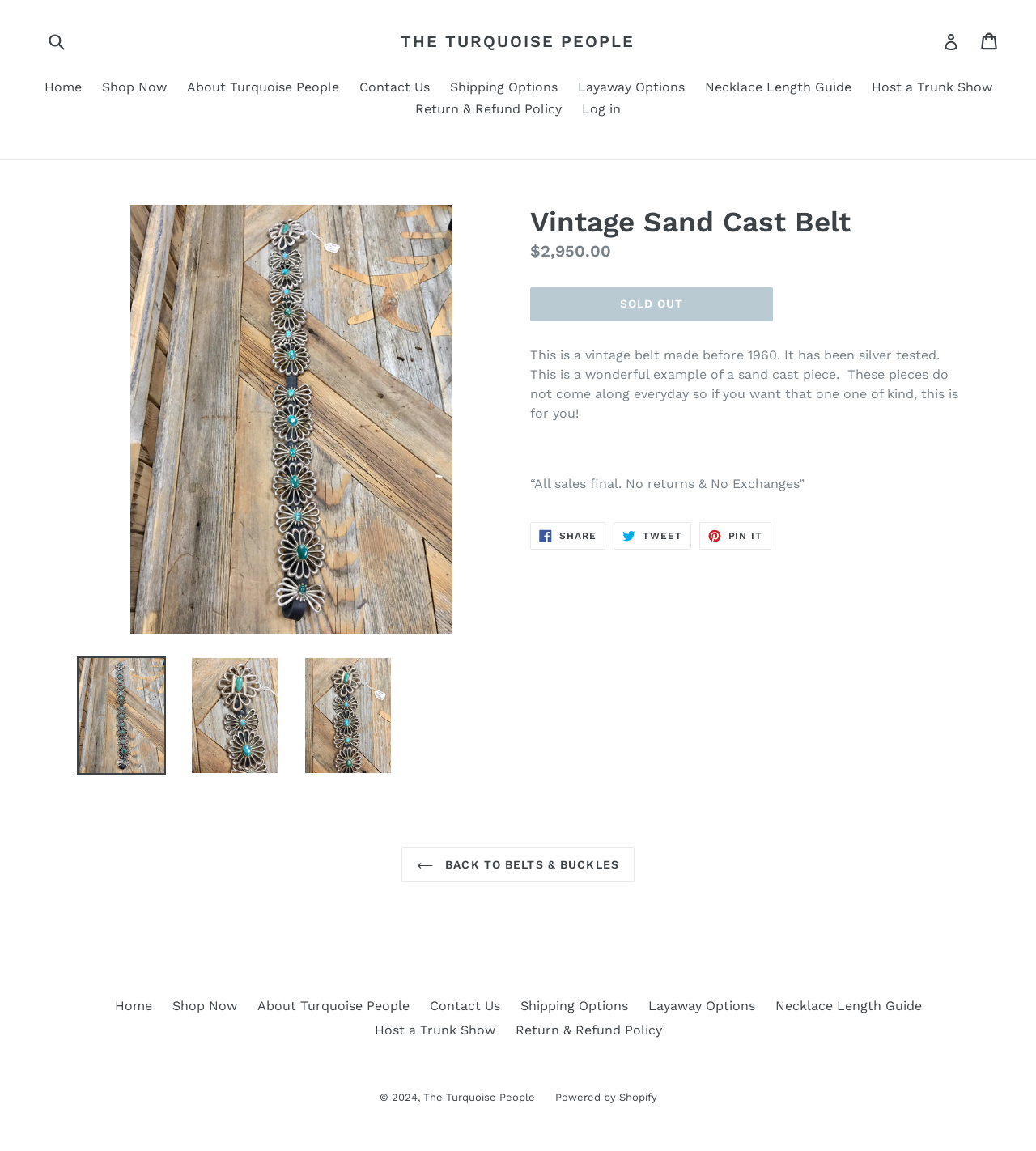Specify the bounding box coordinates of the element's area that should be clicked to execute the given instruction: "Search for products". The coordinates should be four float numbers between 0 and 1, i.e., [left, top, right, bottom].

[0.043, 0.021, 0.086, 0.05]